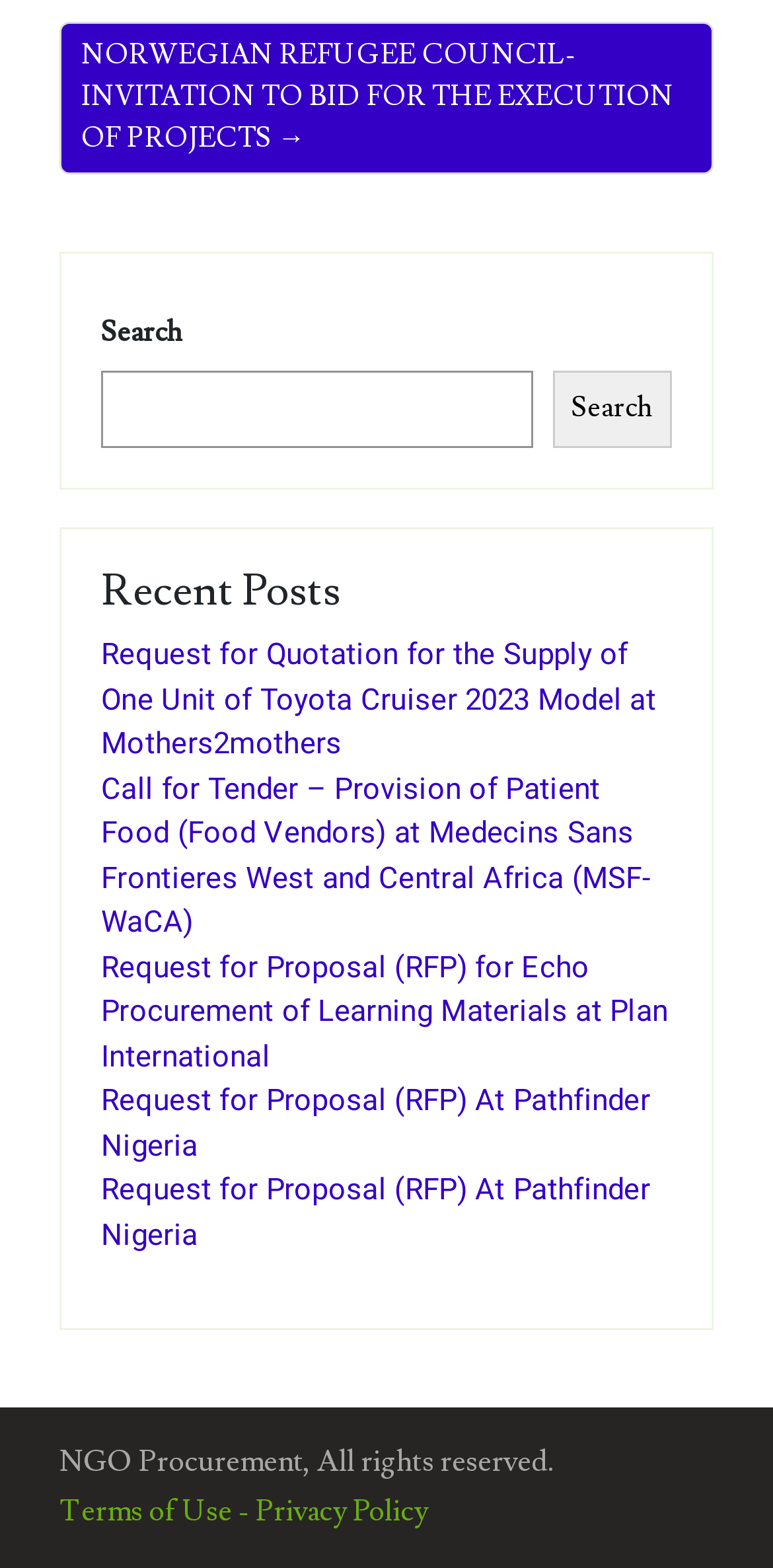Locate the coordinates of the bounding box for the clickable region that fulfills this instruction: "Browse the invitation to bid for the execution of projects".

[0.077, 0.014, 0.923, 0.111]